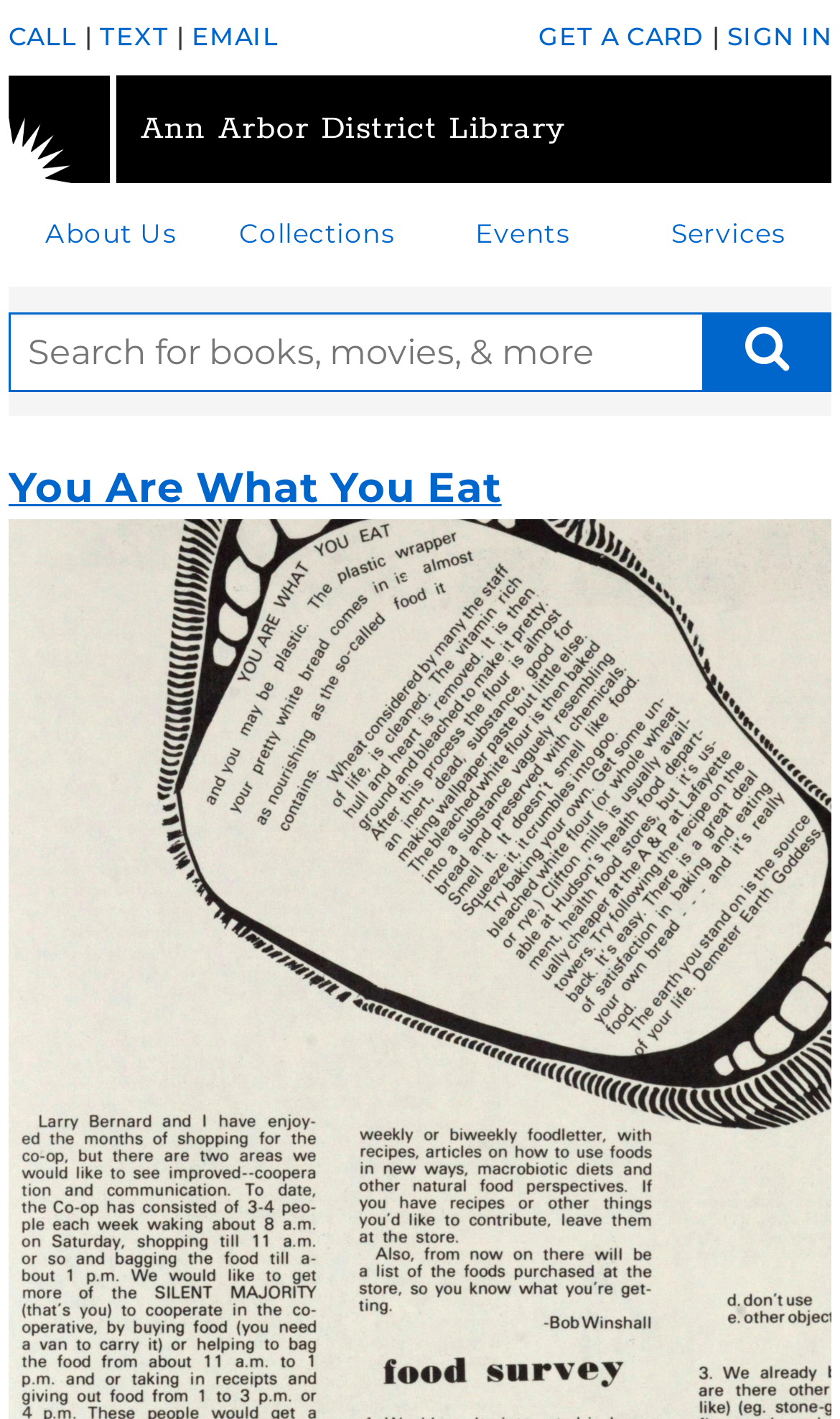Find the bounding box coordinates of the element I should click to carry out the following instruction: "Search for something".

[0.01, 0.22, 0.99, 0.276]